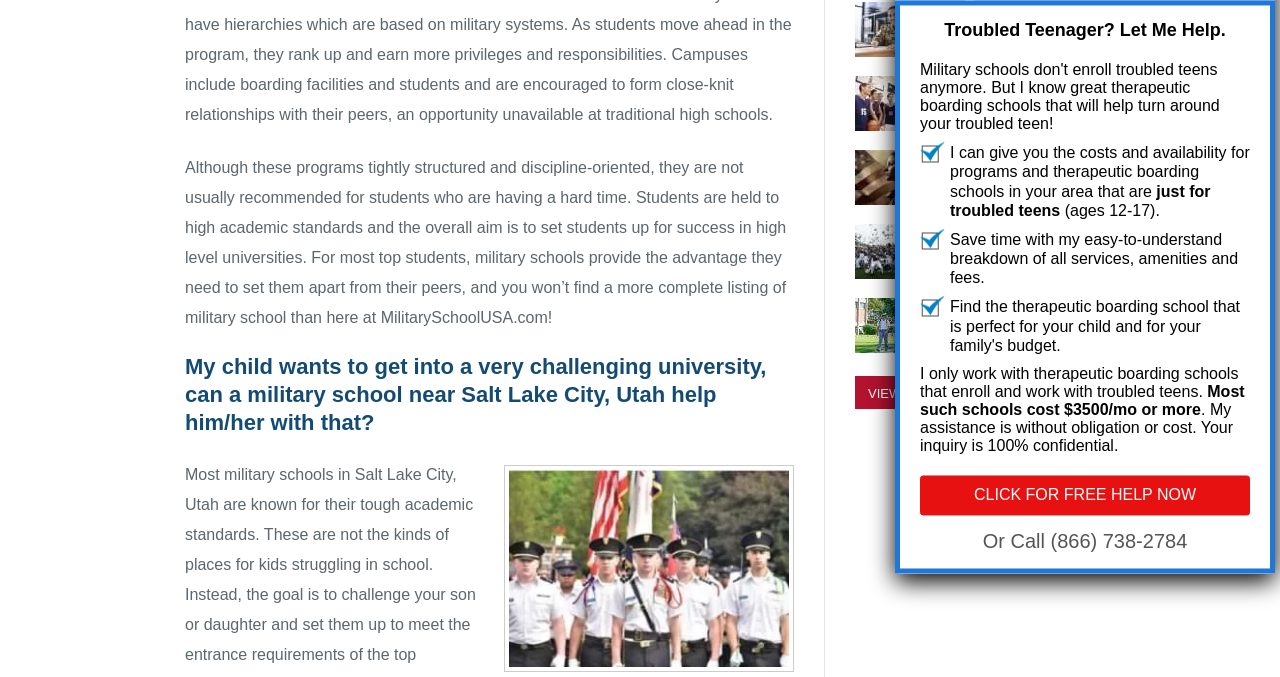Give a concise answer of one word or phrase to the question: 
What is the cost range of therapeutic boarding schools mentioned on this webpage?

$3500/mo or more